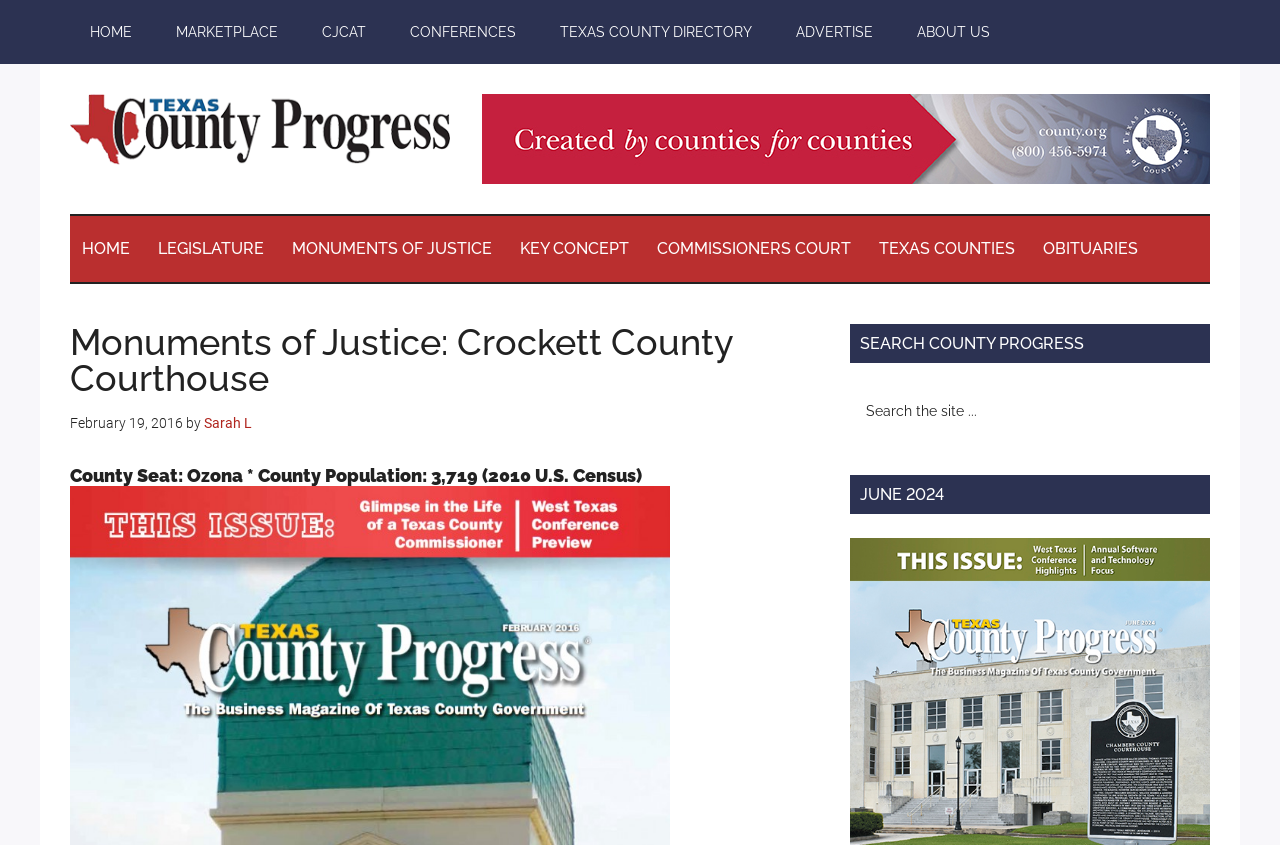Determine the bounding box coordinates for the region that must be clicked to execute the following instruction: "Read the article about Crockett County Courthouse".

[0.055, 0.383, 0.641, 0.469]